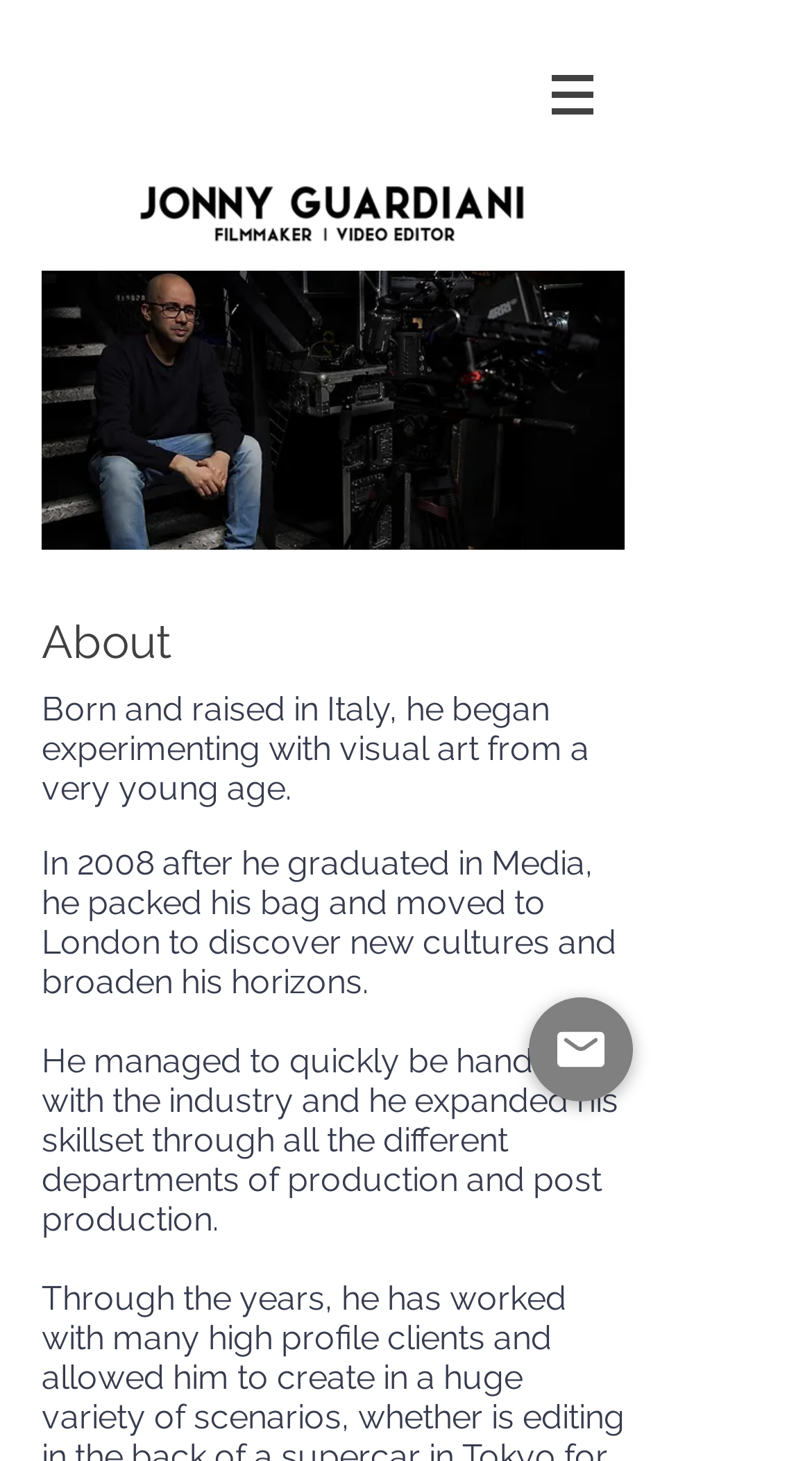Analyze the image and answer the question with as much detail as possible: 
What is the profession of the person?

Although the profession is not explicitly stated, the meta description 'Freelance Filmmaker | Video Editor | Creative - London' suggests that the person is a filmmaker and video editor. This is further supported by the content of the webpage, which describes the person's experience in the film industry.